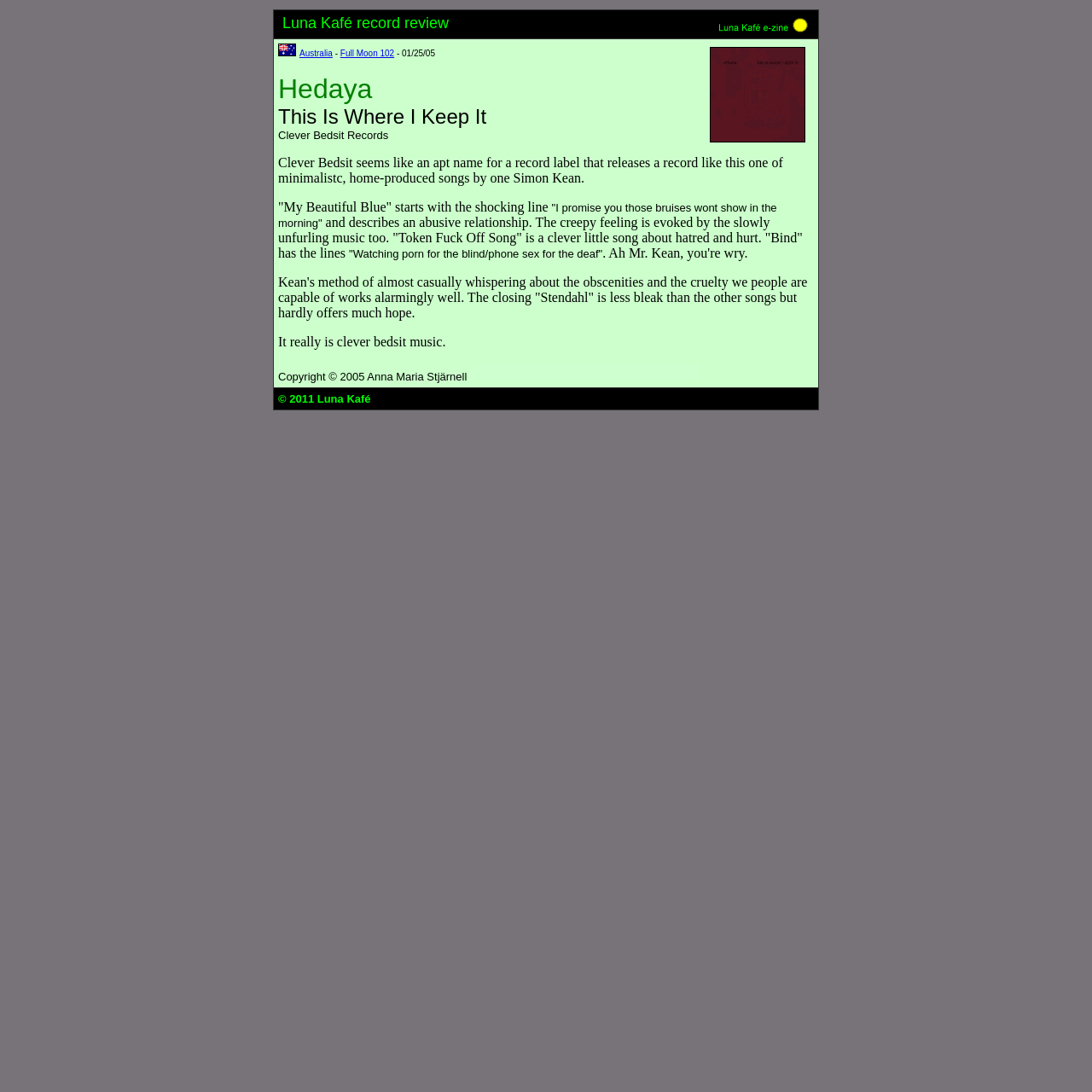What is the title of the song that starts with the line 'I promise you those bruises wont show in the morning'?
Please provide a single word or phrase as your answer based on the screenshot.

My Beautiful Blue